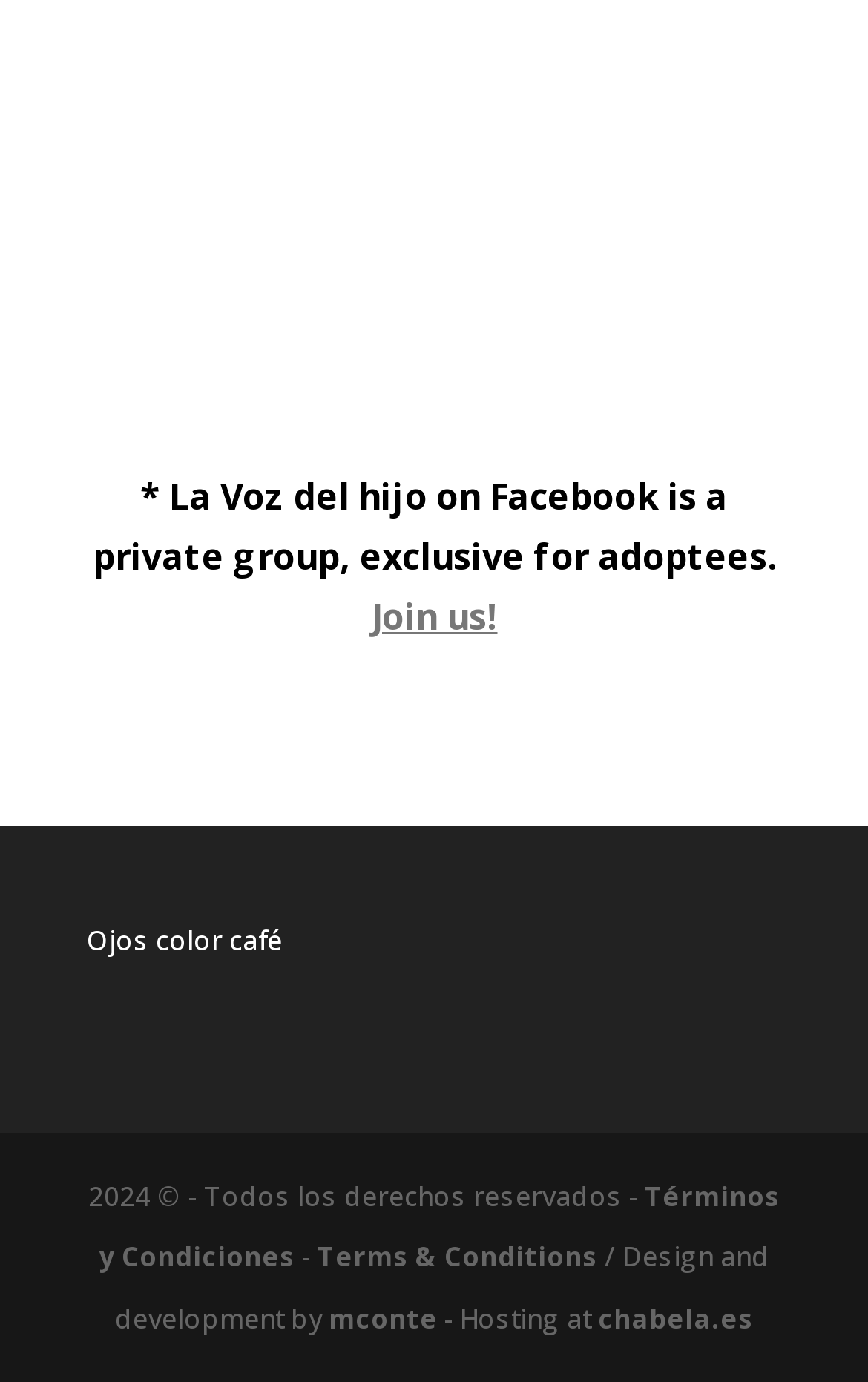Ascertain the bounding box coordinates for the UI element detailed here: "Ojos color café". The coordinates should be provided as [left, top, right, bottom] with each value being a float between 0 and 1.

[0.1, 0.666, 0.326, 0.693]